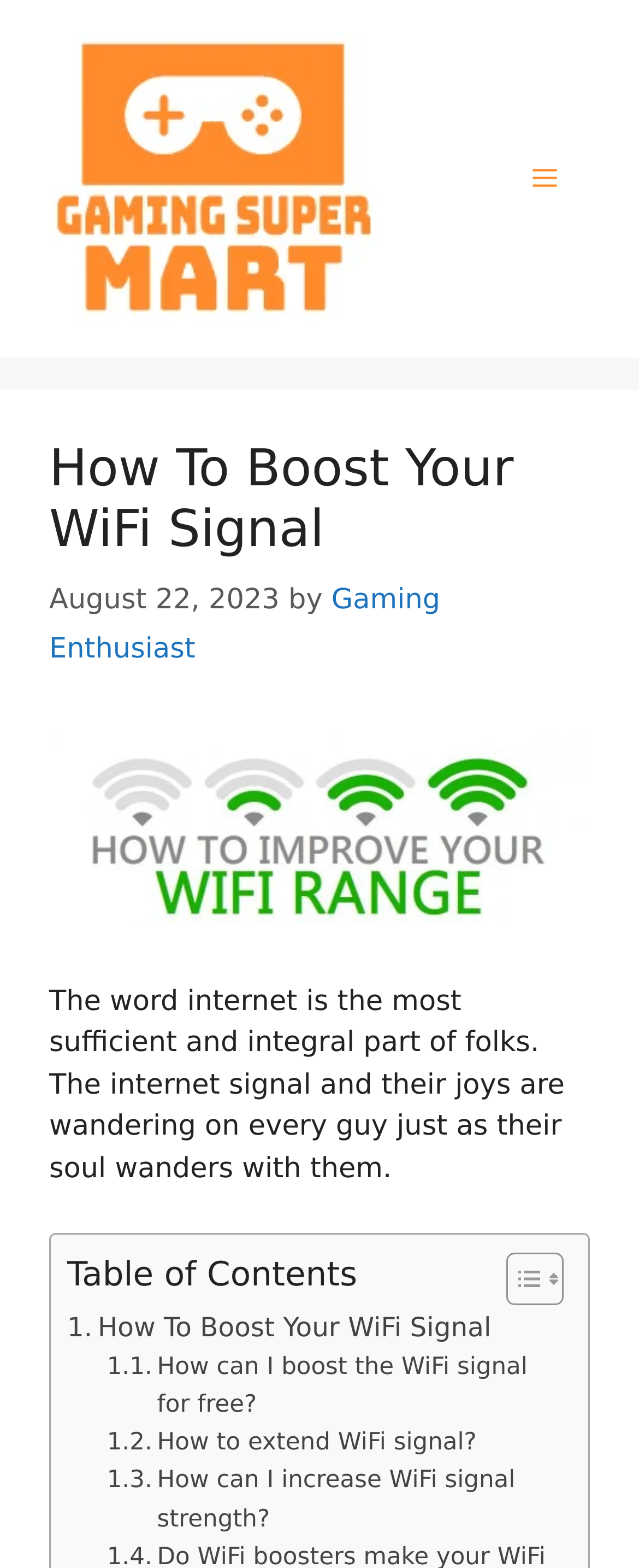Please identify the bounding box coordinates of the region to click in order to complete the given instruction: "Learn how to extend WiFi signal". The coordinates should be four float numbers between 0 and 1, i.e., [left, top, right, bottom].

[0.167, 0.909, 0.746, 0.933]